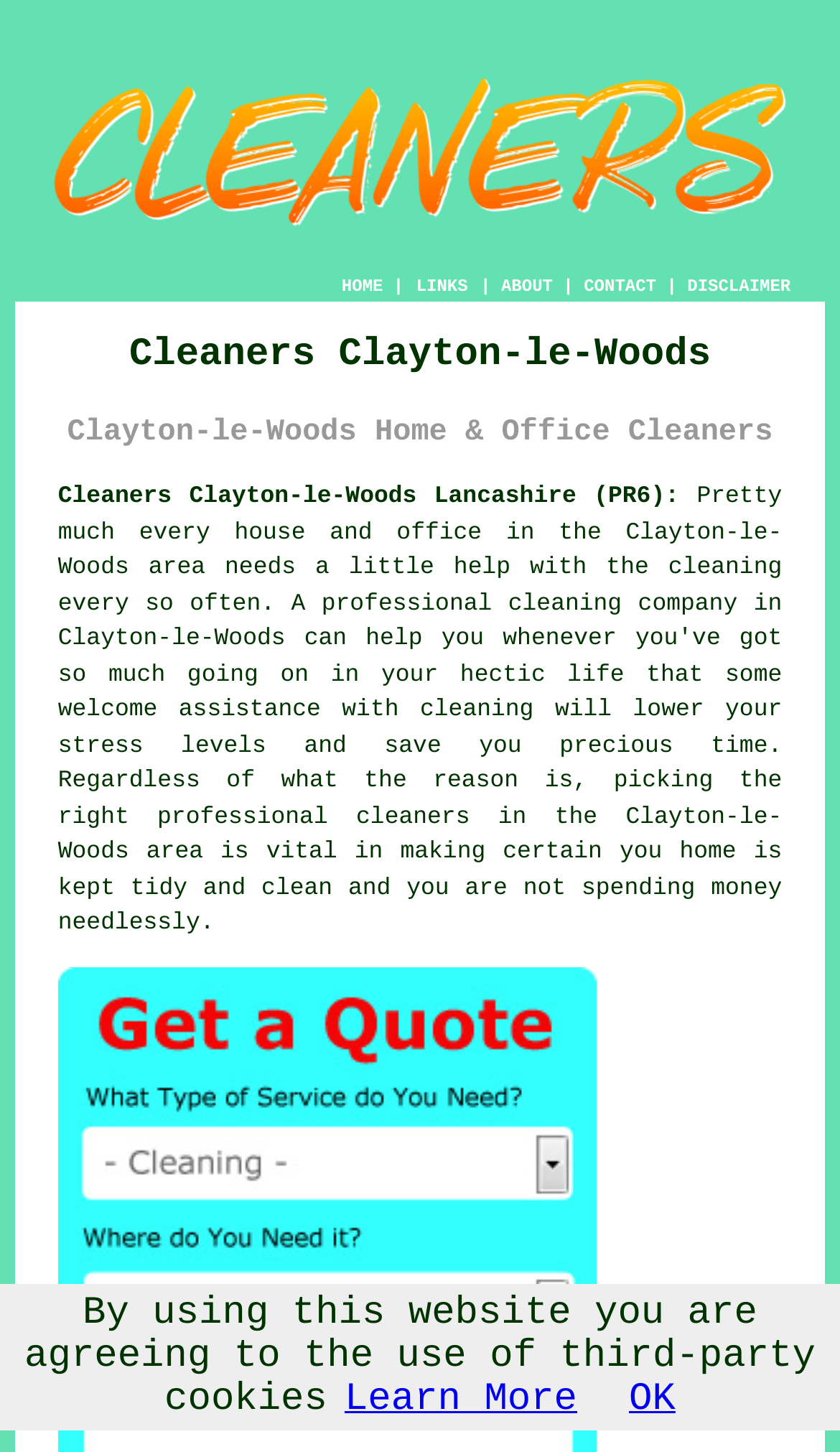Please identify the bounding box coordinates of the element's region that needs to be clicked to fulfill the following instruction: "contact cleaners". The bounding box coordinates should consist of four float numbers between 0 and 1, i.e., [left, top, right, bottom].

[0.695, 0.191, 0.781, 0.204]